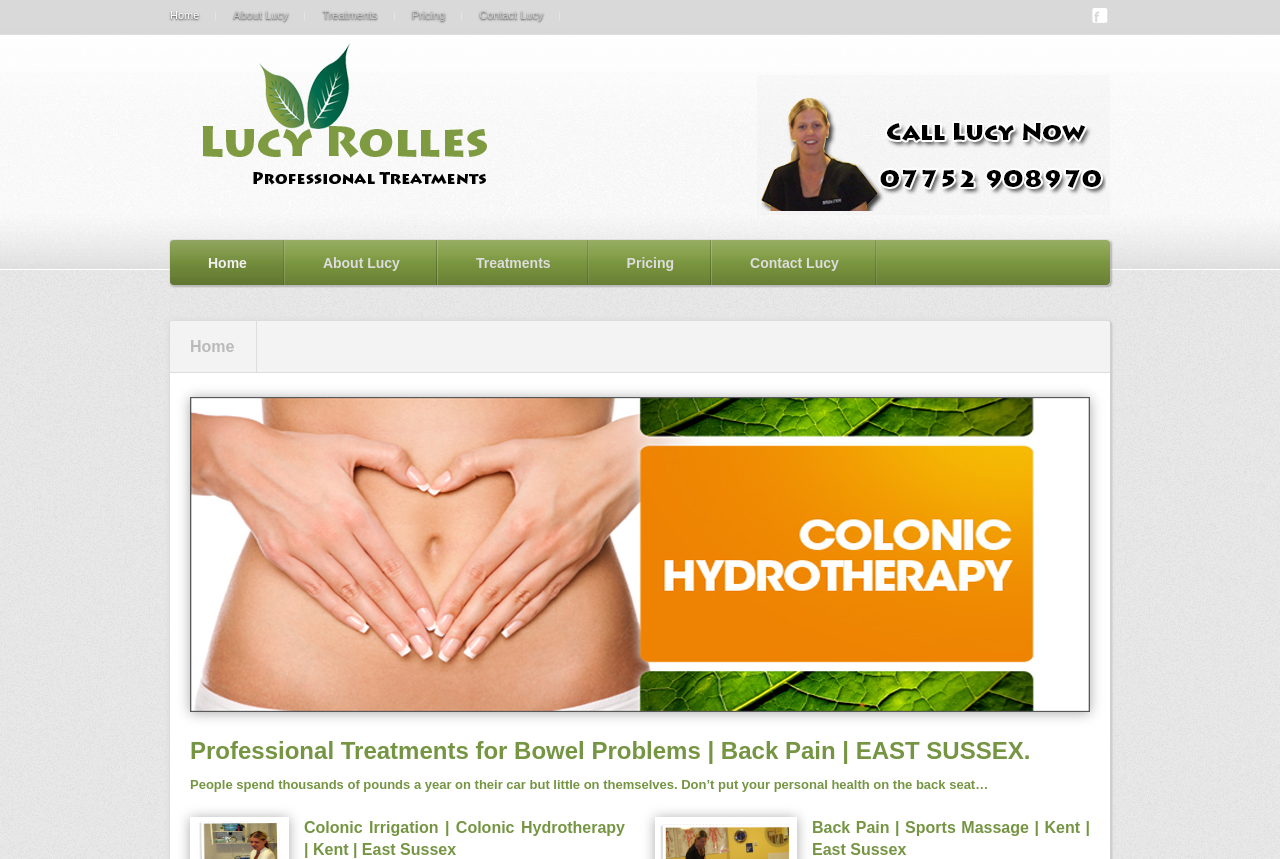Please identify the bounding box coordinates of the element I should click to complete this instruction: 'Click on HOME link'. The coordinates should be given as four float numbers between 0 and 1, like this: [left, top, right, bottom].

None